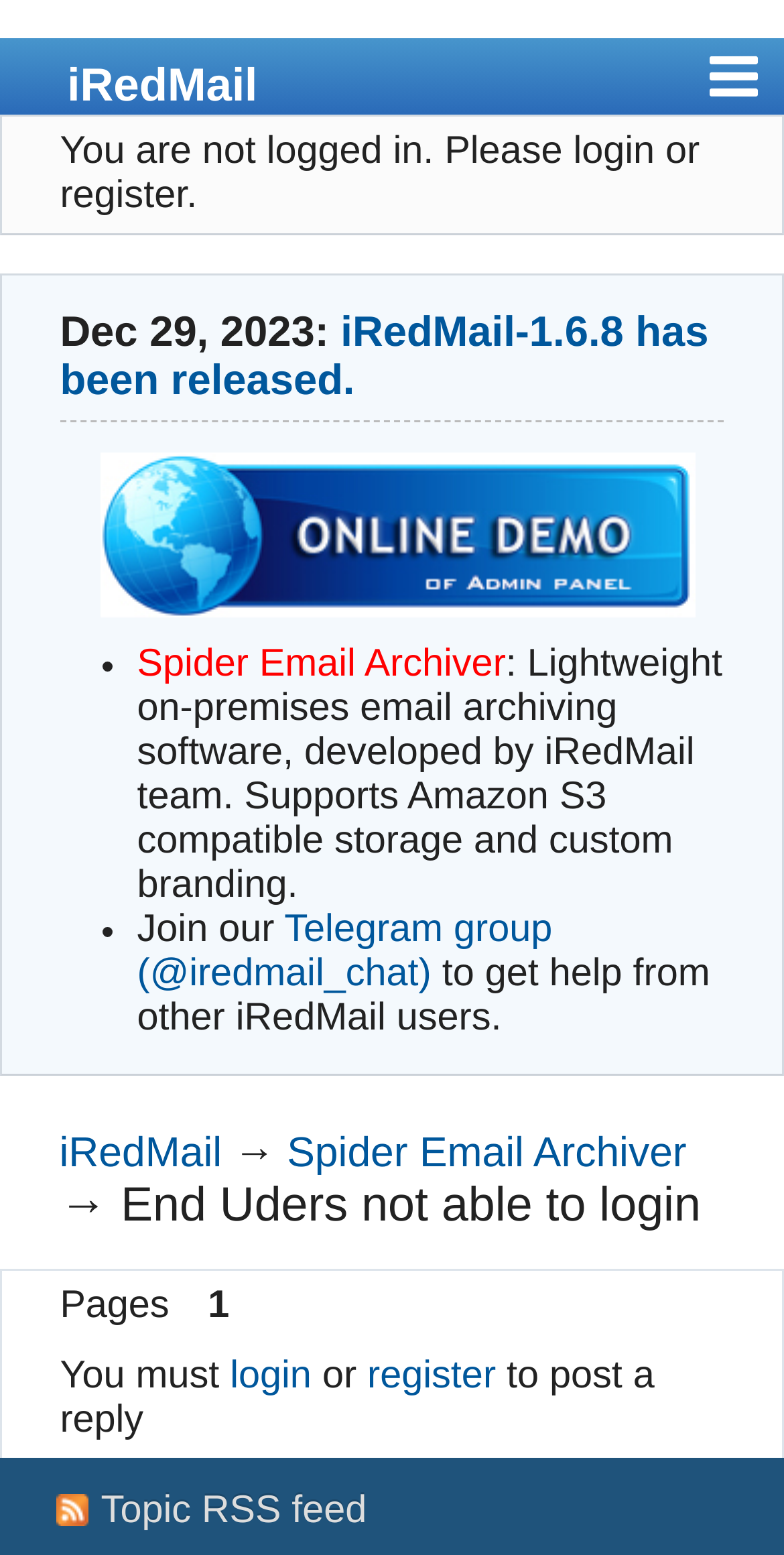Please identify the bounding box coordinates of the element's region that I should click in order to complete the following instruction: "Read the announcement about iRedMail-1.6.8". The bounding box coordinates consist of four float numbers between 0 and 1, i.e., [left, top, right, bottom].

[0.076, 0.189, 0.924, 0.272]